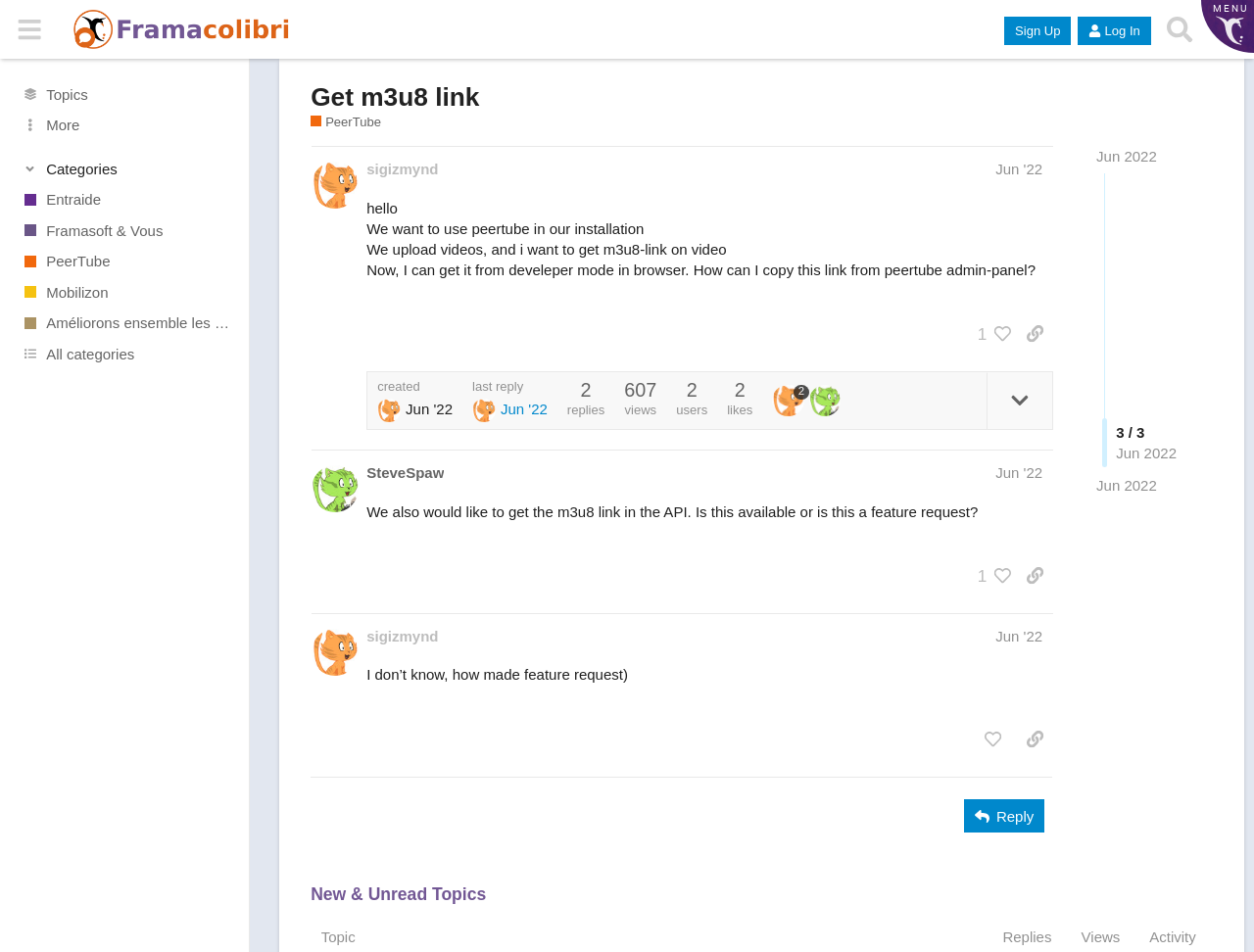Determine the bounding box coordinates of the region I should click to achieve the following instruction: "Click on the 'Sign Up' button". Ensure the bounding box coordinates are four float numbers between 0 and 1, i.e., [left, top, right, bottom].

[0.801, 0.017, 0.854, 0.047]